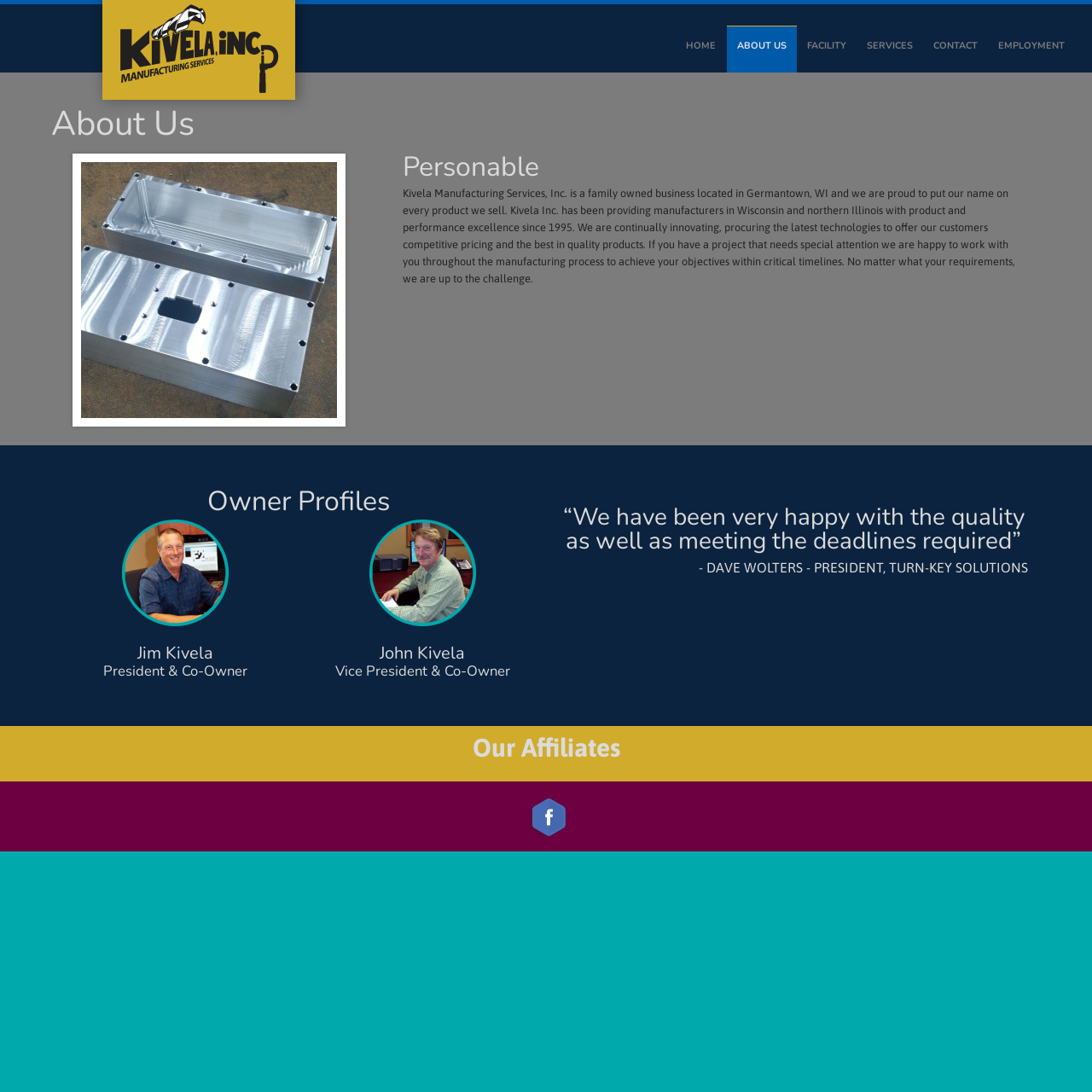Generate a thorough description of the webpage.

The webpage is about Kivela Manufacturing Services, specifically the "About Us" section. At the top left, there is a link to "Kivela, Inc." accompanied by an image with the same name. Below this, there is a navigation menu with links to "HOME", "ABOUT US", "FACILITY", "SERVICES", "CONTACT", and "EMPLOYMENT", arranged horizontally across the top of the page.

The main content of the page is divided into several sections. The first section has a heading "About Us" and features an image below it. This is followed by a section with a heading "Personable" and a block of text that describes Kivela Manufacturing Services, Inc. as a family-owned business that provides product and performance excellence to manufacturers in Wisconsin and northern Illinois.

Below this, there is a section with a heading "Owner Profiles" that features profiles of the company's owners, Jim Kivela and John Kivela. Each profile includes an image, a heading with their name and title, and a link to their profile. 

Further down the page, there is a section with a heading that contains a testimonial quote from Dave Wolters, President of Turn-Key Solutions. Below this, there is a link to the quote.

At the bottom of the page, there is a section with a heading "Our Affiliates" that features a link to Facebook, accompanied by an image of the Facebook logo.